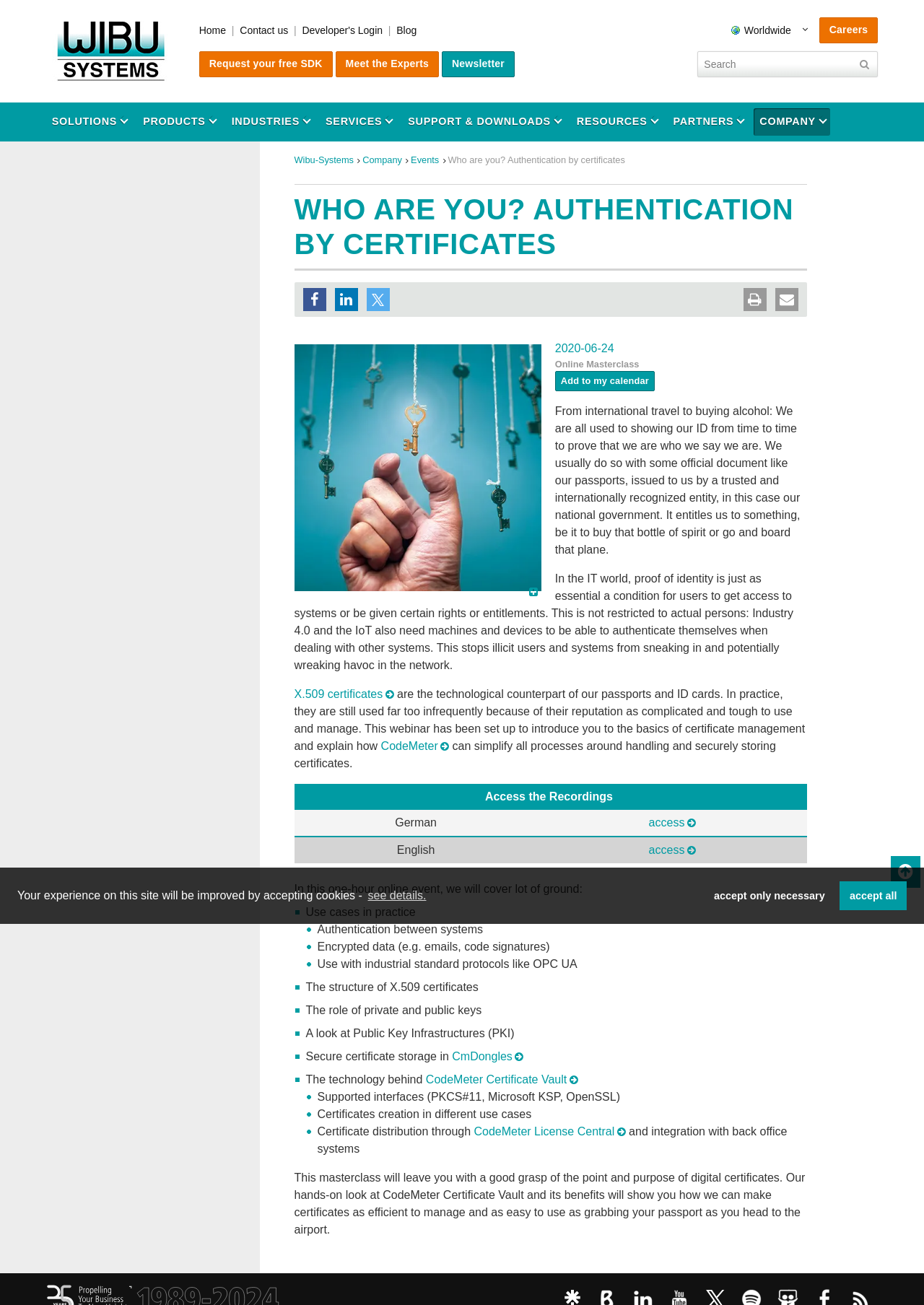Identify the bounding box for the UI element described as: "Blog". Ensure the coordinates are four float numbers between 0 and 1, formatted as [left, top, right, bottom].

[0.429, 0.019, 0.451, 0.028]